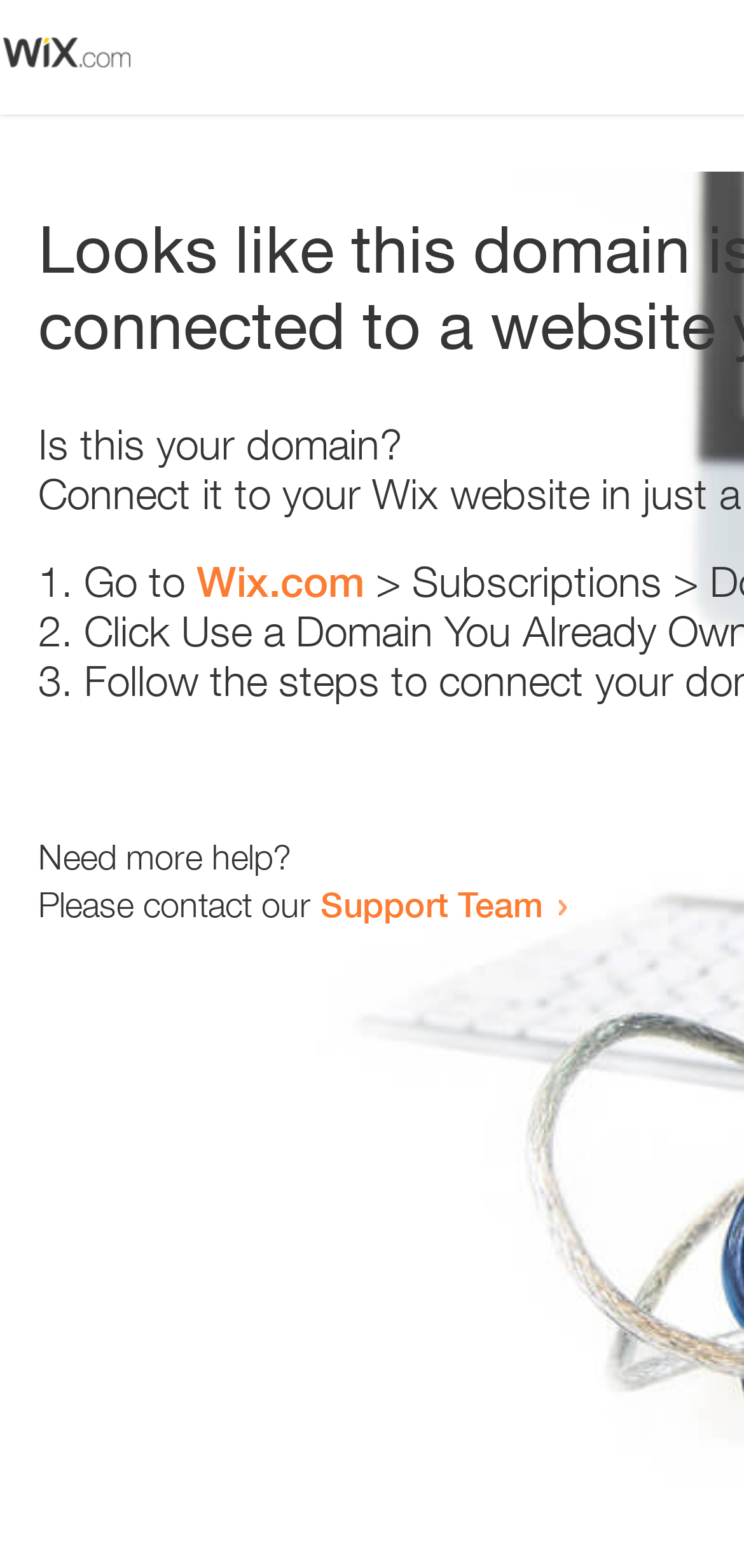Find the bounding box coordinates for the HTML element specified by: "office furniture in Dubai".

None